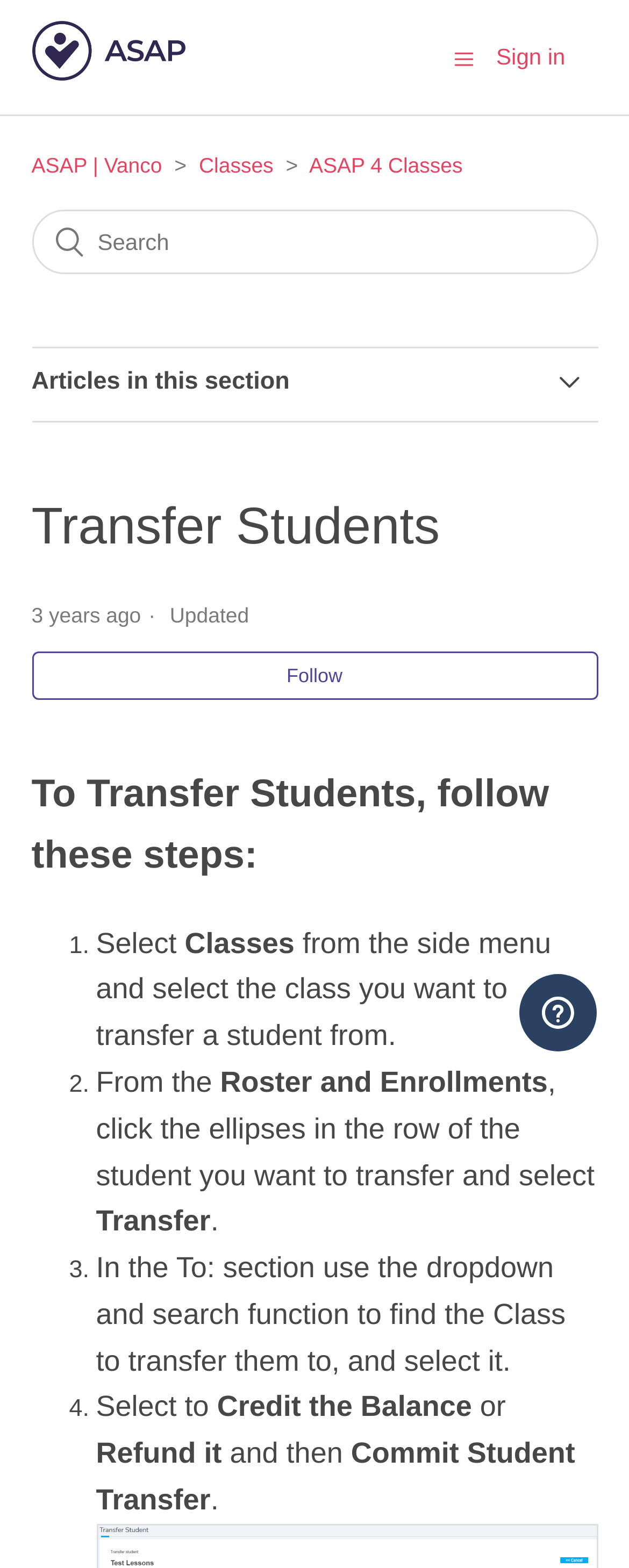Locate the bounding box coordinates of the region to be clicked to comply with the following instruction: "Go to Classes". The coordinates must be four float numbers between 0 and 1, in the form [left, top, right, bottom].

[0.267, 0.098, 0.444, 0.113]